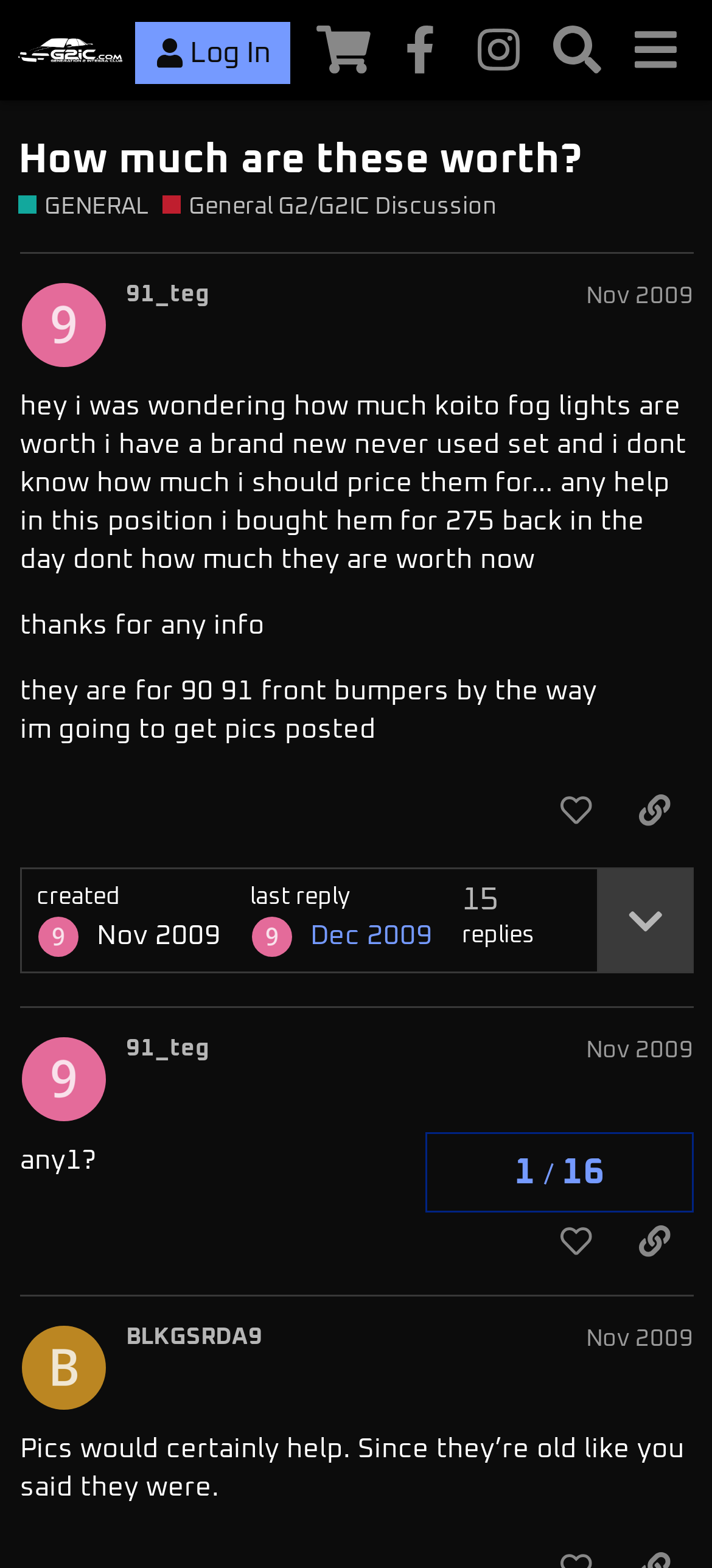Show the bounding box coordinates for the element that needs to be clicked to execute the following instruction: "Search for topics". Provide the coordinates in the form of four float numbers between 0 and 1, i.e., [left, top, right, bottom].

[0.755, 0.007, 0.865, 0.057]